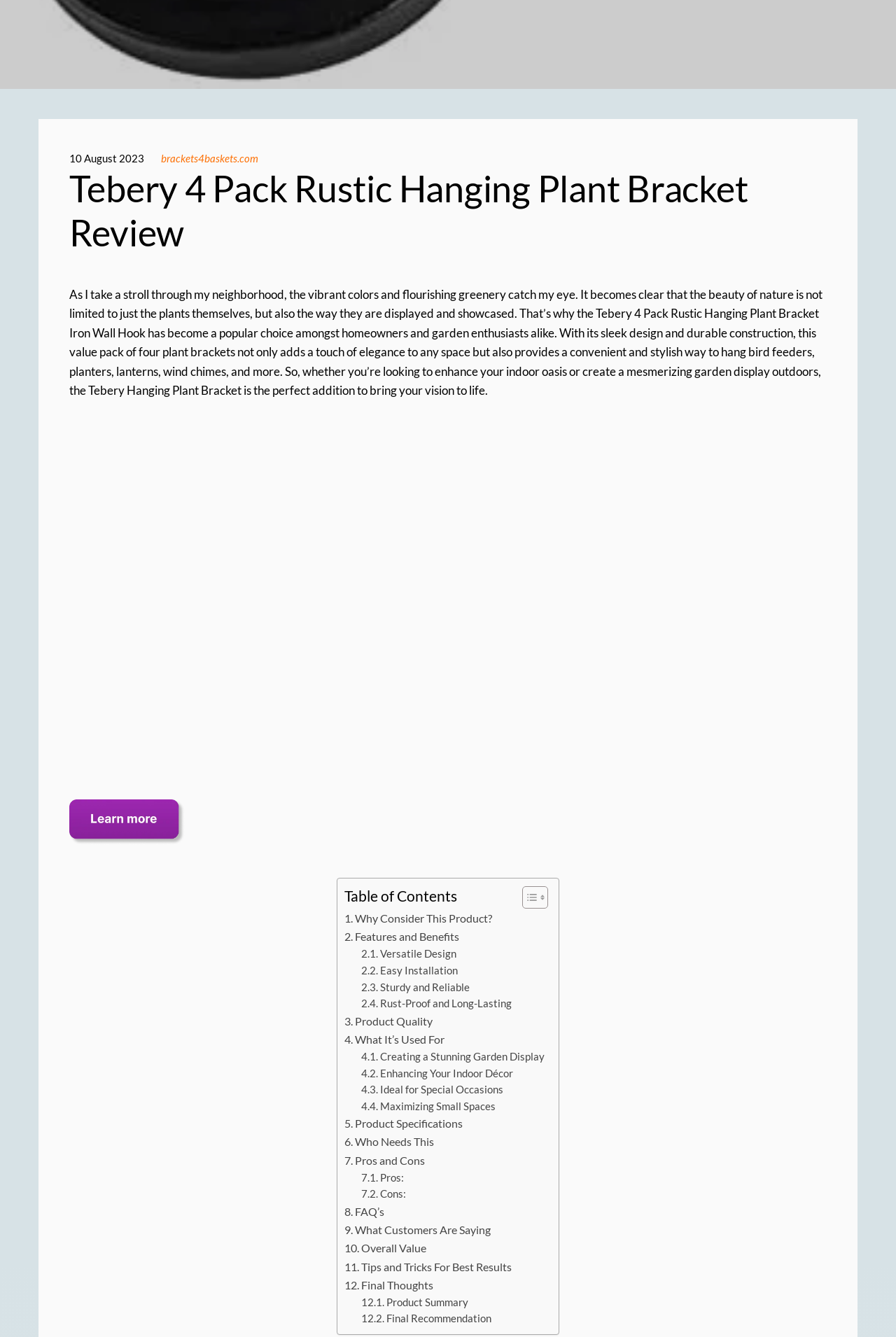Bounding box coordinates should be in the format (top-left x, top-left y, bottom-right x, bottom-right y) and all values should be floating point numbers between 0 and 1. Determine the bounding box coordinate for the UI element described as: Creating a Stunning Garden Display

[0.403, 0.784, 0.608, 0.797]